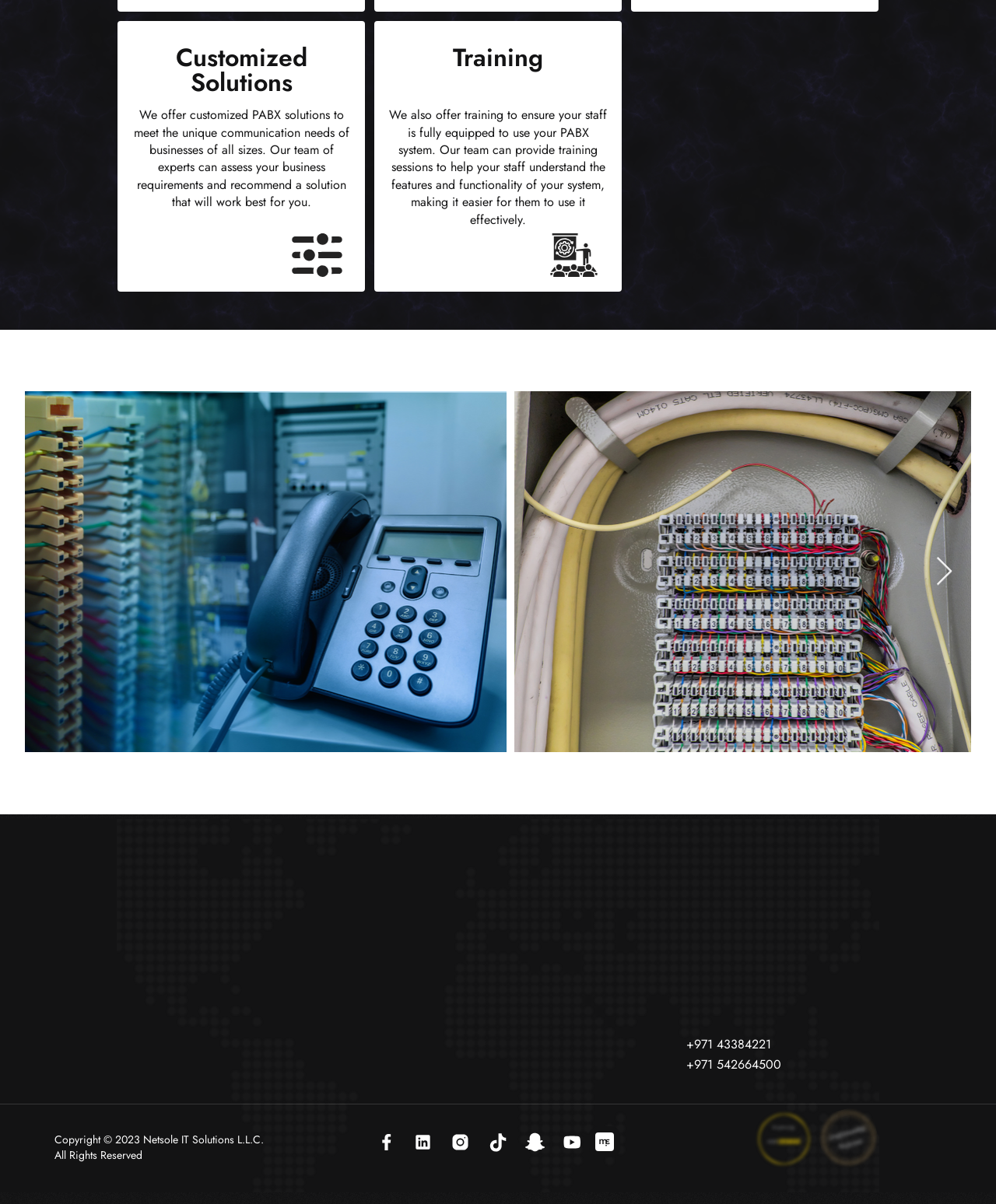Identify the coordinates of the bounding box for the element that must be clicked to accomplish the instruction: "View the 'Our Services' page".

[0.52, 0.79, 0.583, 0.803]